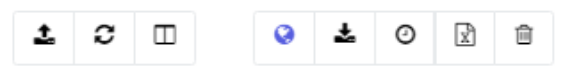What is the function of the trash can icon?
Look at the screenshot and respond with a single word or phrase.

Deleting selected items